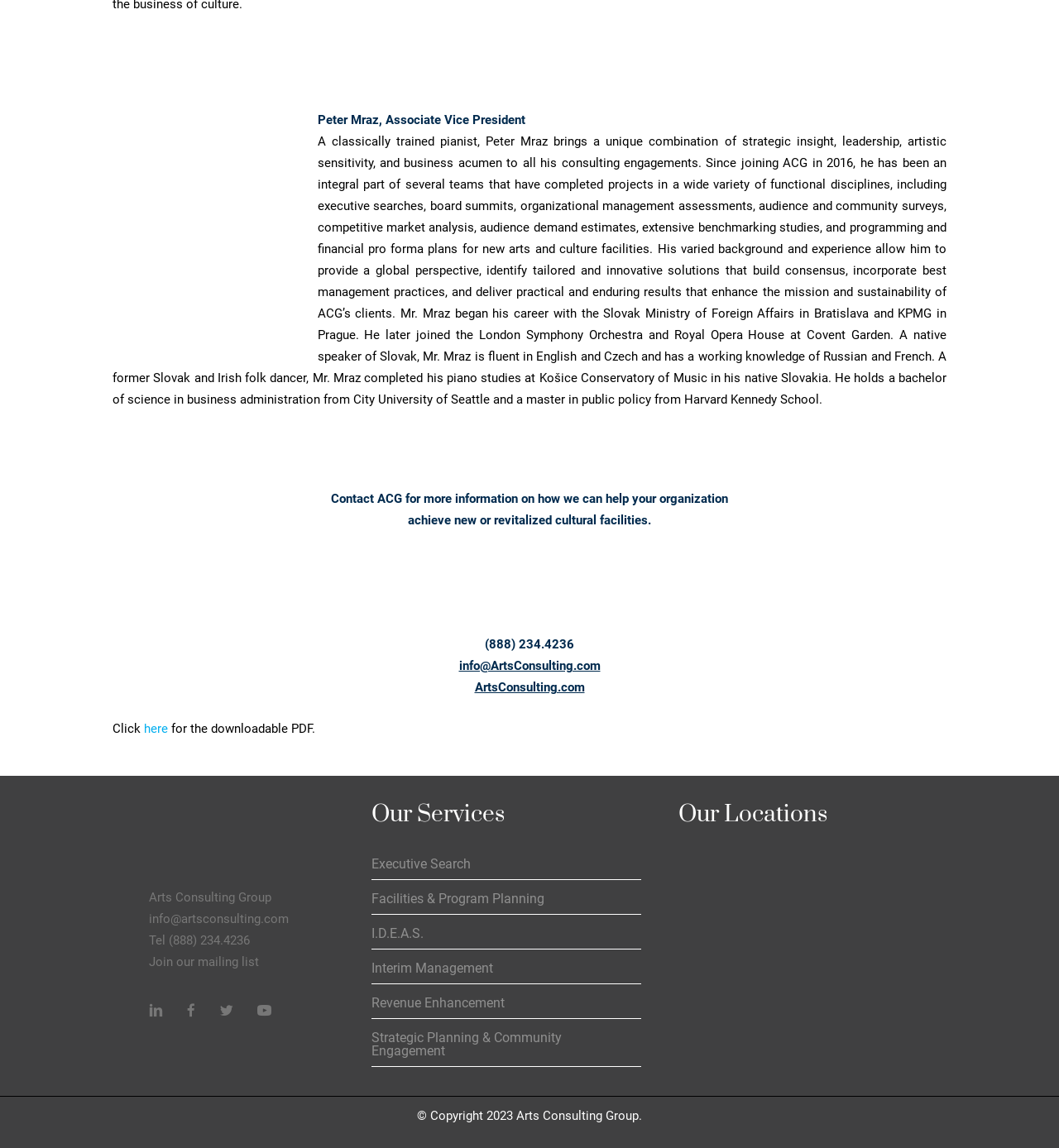Answer the question with a brief word or phrase:
How many links are there under 'Our Services'?

6